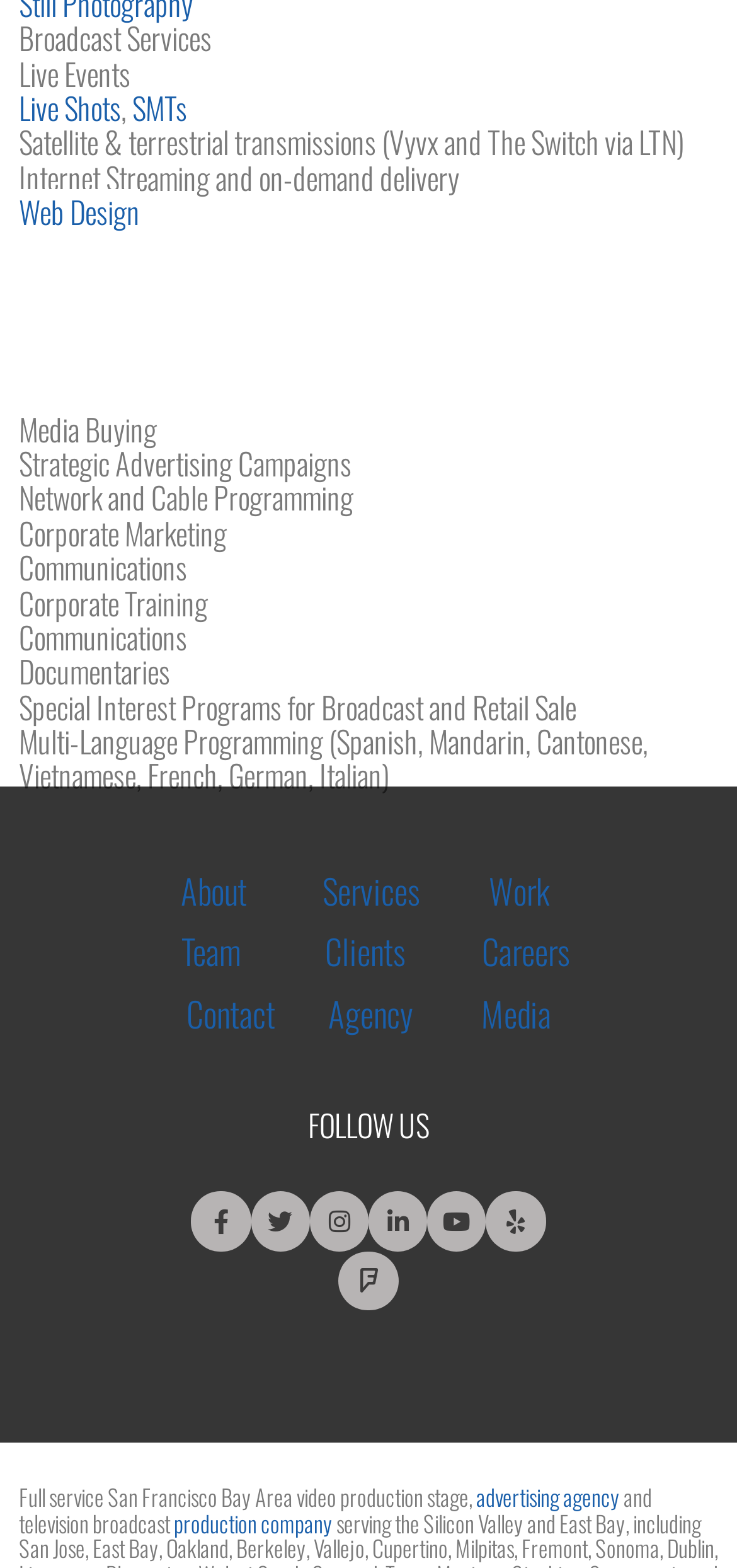Please identify the bounding box coordinates of the clickable area that will allow you to execute the instruction: "Follow on Facebook".

[0.26, 0.76, 0.34, 0.798]